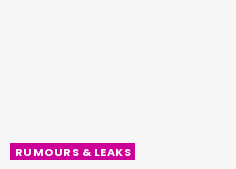What type of information is associated with the banner?
Please elaborate on the answer to the question with detailed information.

The banner titled 'RUMOURS & LEAKS' is typically used in articles or sections that emphasize speculation or unconfirmed news, making it an inviting prompt for readers interested in staying informed about upcoming products, features, or industry developments.